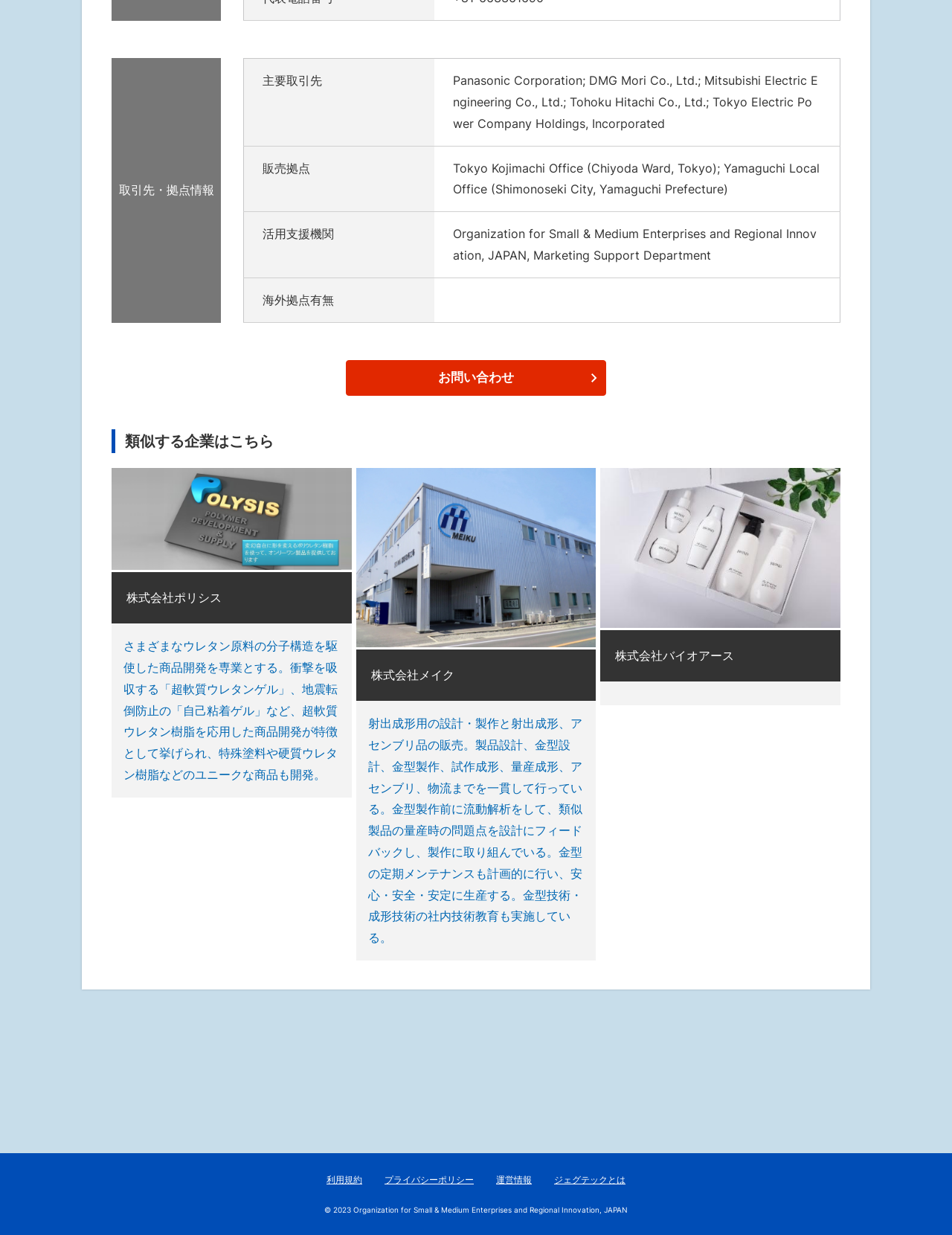Based on the element description: "運営情報", identify the bounding box coordinates for this UI element. The coordinates must be four float numbers between 0 and 1, listed as [left, top, right, bottom].

[0.521, 0.951, 0.559, 0.96]